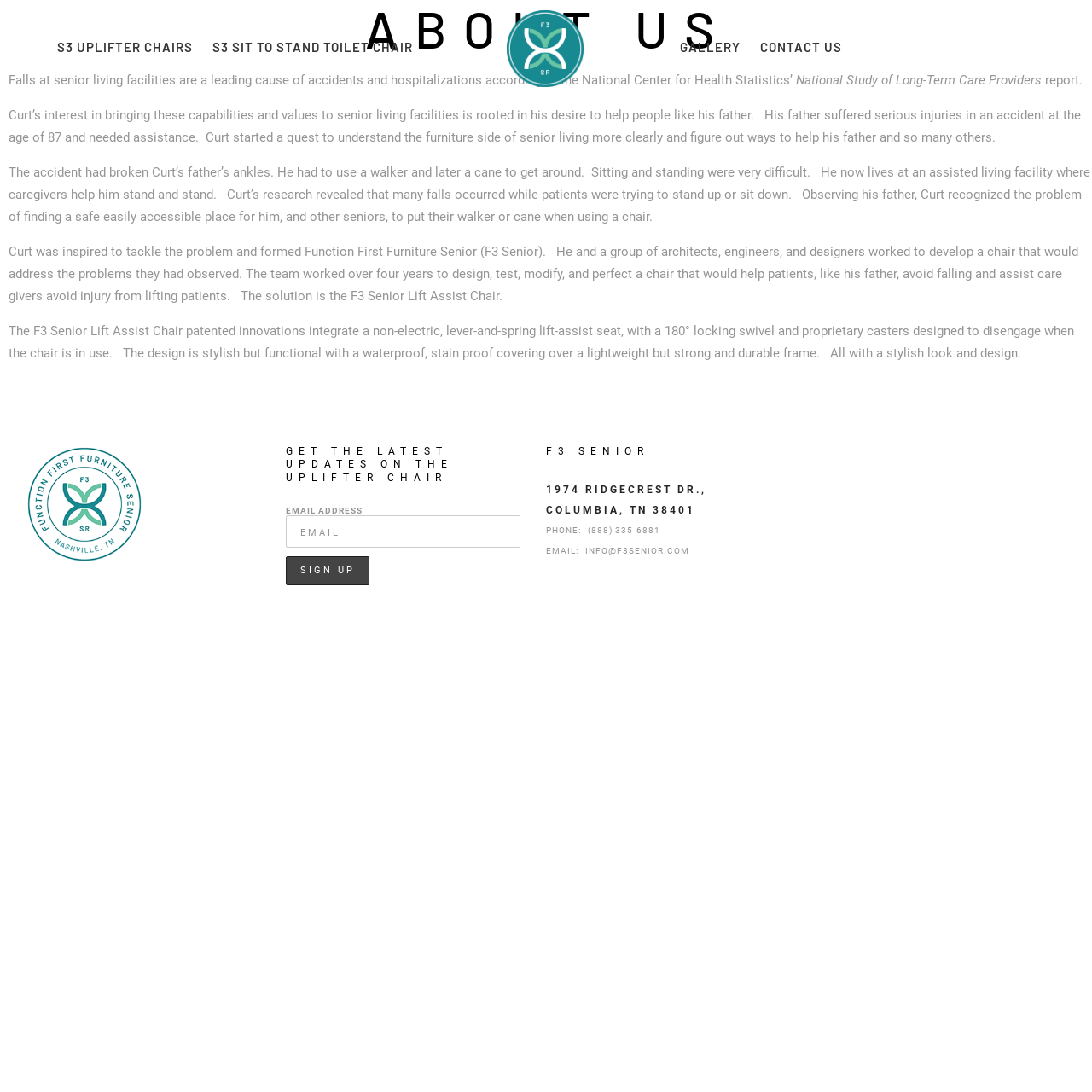What is the inspiration behind F3 Senior?
Give a detailed explanation using the information visible in the image.

The inspiration behind F3 Senior can be inferred from the text 'Curt’s interest in bringing these capabilities and values to senior living facilities is rooted in his desire to help people like his father. His father suffered serious injuries in an accident at the age of 87 and needed assistance.' which suggests that Curt's father's accident was the inspiration behind F3 Senior.